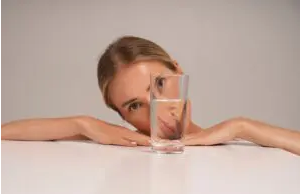Produce a meticulous caption for the image.

In this captivating image, a woman gazes playfully through a clear glass of water, which she rests on a white table. Her hands are gently laid on the surface, framing the glass, while her thoughtful expression draws attention. The soft, neutral background enhances the focus on her and the glass, emphasizing the theme of water tasting. This image accompanies an article on the unique concept of tasting water, an exploration that invites readers to consider the nuances and qualities of different water types. The image captures both a sense of curiosity and elegance, aligning well with the article's focus on sensory experience in beverage tasting.